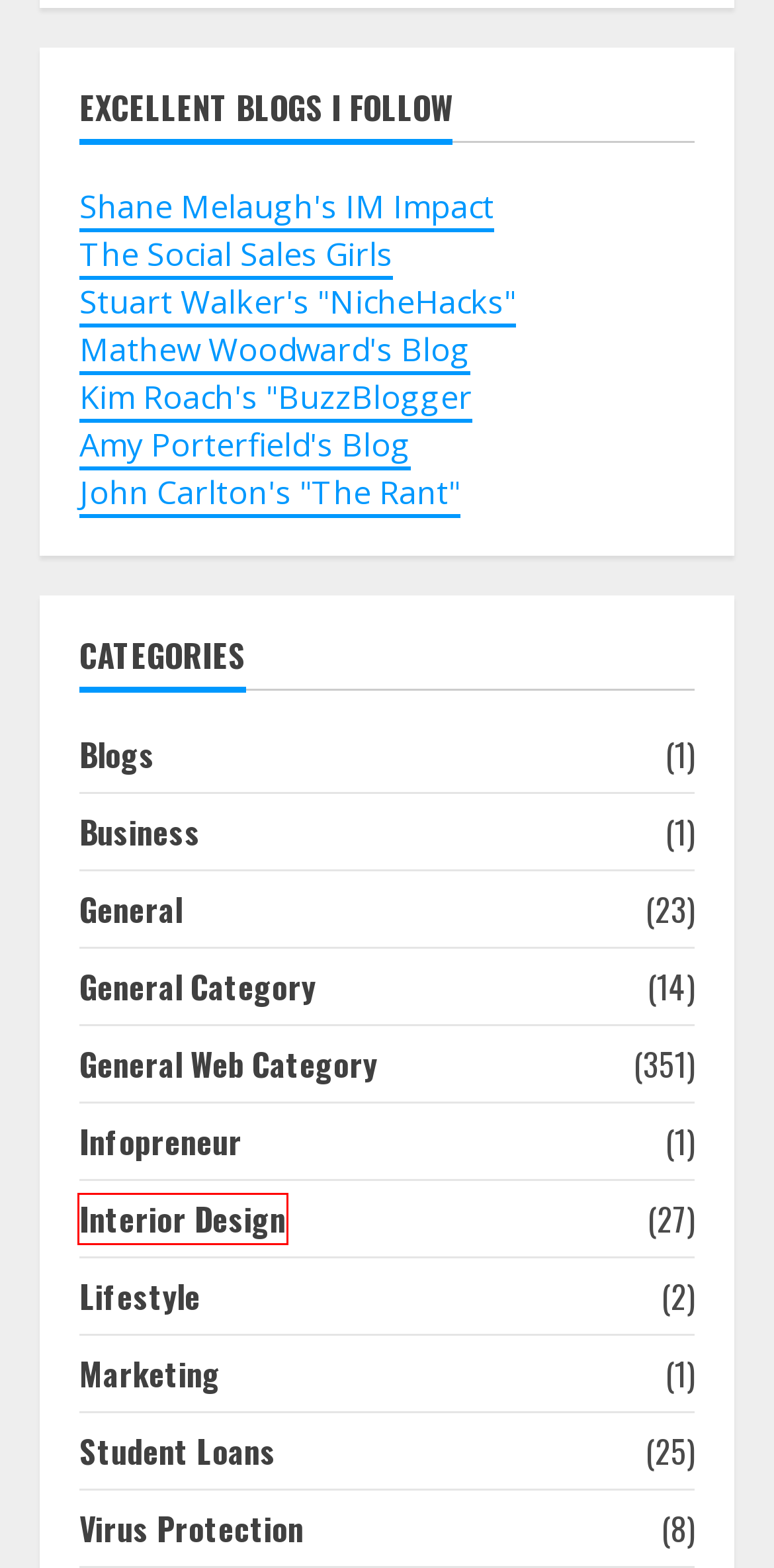Consider the screenshot of a webpage with a red bounding box and select the webpage description that best describes the new page that appears after clicking the element inside the red box. Here are the candidates:
A. HOME - The Social Sales Girls
B. Infopreneur Archives - On the Webb
C. Marketing Archives - On the Webb
D. Business Archives - On the Webb
E. Interior Design Archives - On the Webb
F. General Category Archives - On the Webb
G. Student Loans Archives - On the Webb
H. Nichehacks -

E